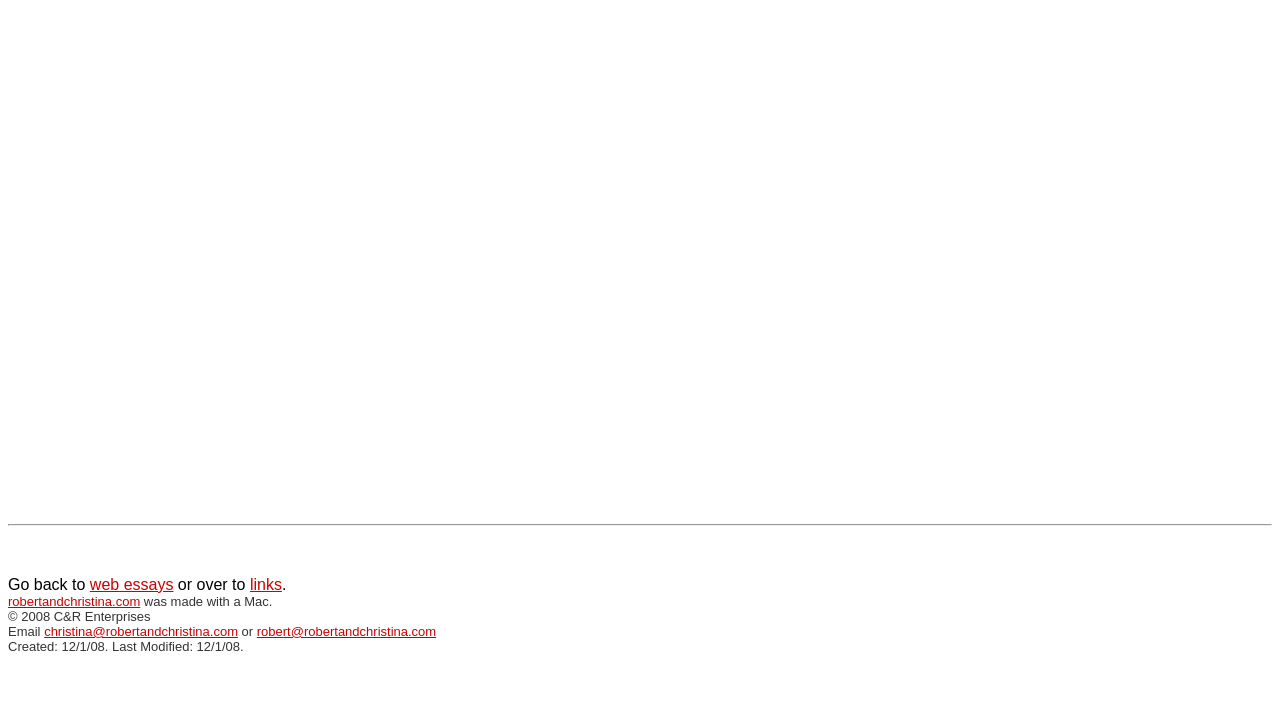How many links are there in the footer section?
Refer to the image and provide a concise answer in one word or phrase.

3